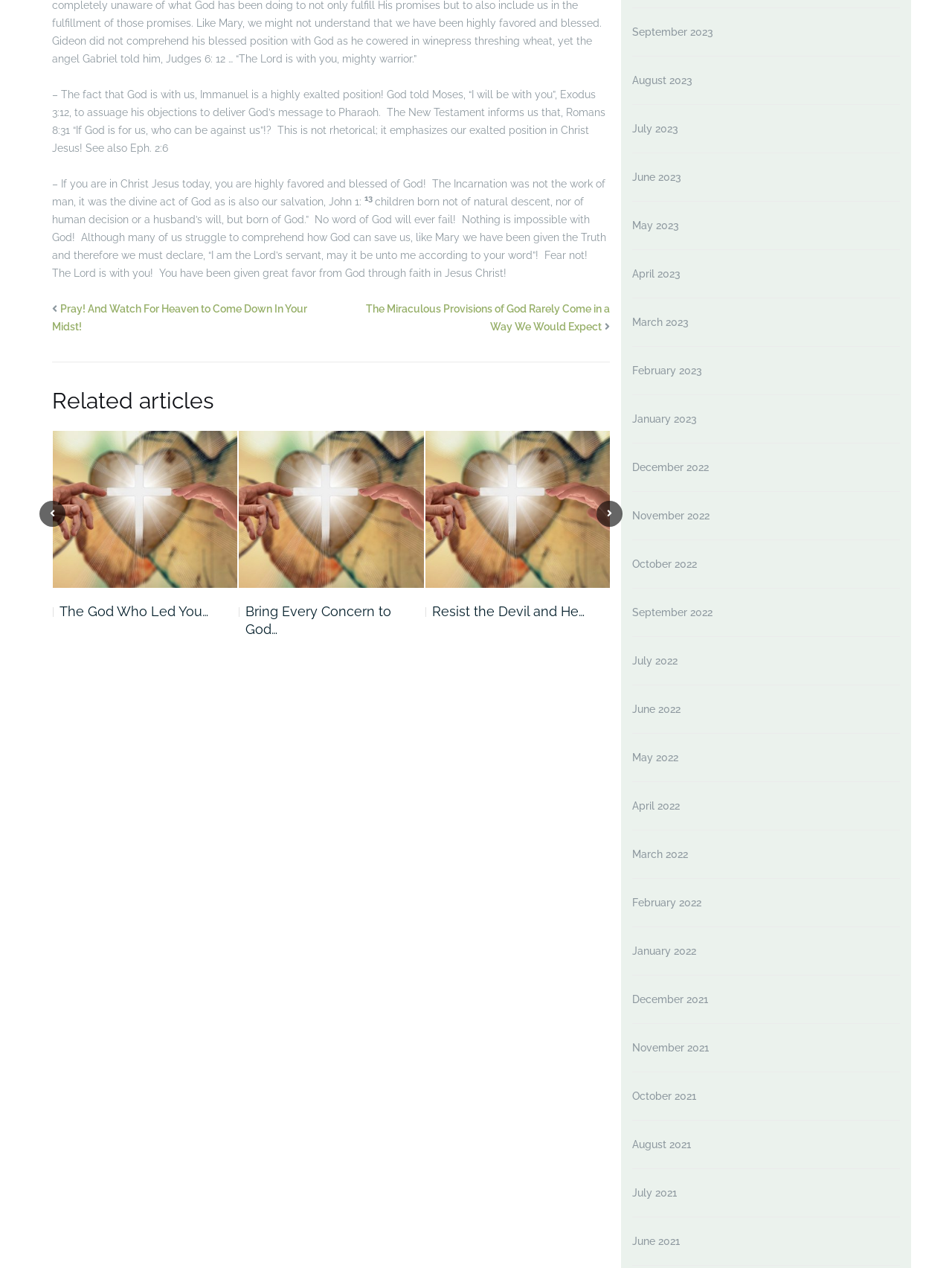Determine the bounding box coordinates of the region I should click to achieve the following instruction: "Click on 'The Miraculous Provisions of God Rarely Come in a Way We Would Expect' link". Ensure the bounding box coordinates are four float numbers between 0 and 1, i.e., [left, top, right, bottom].

[0.384, 0.239, 0.641, 0.262]